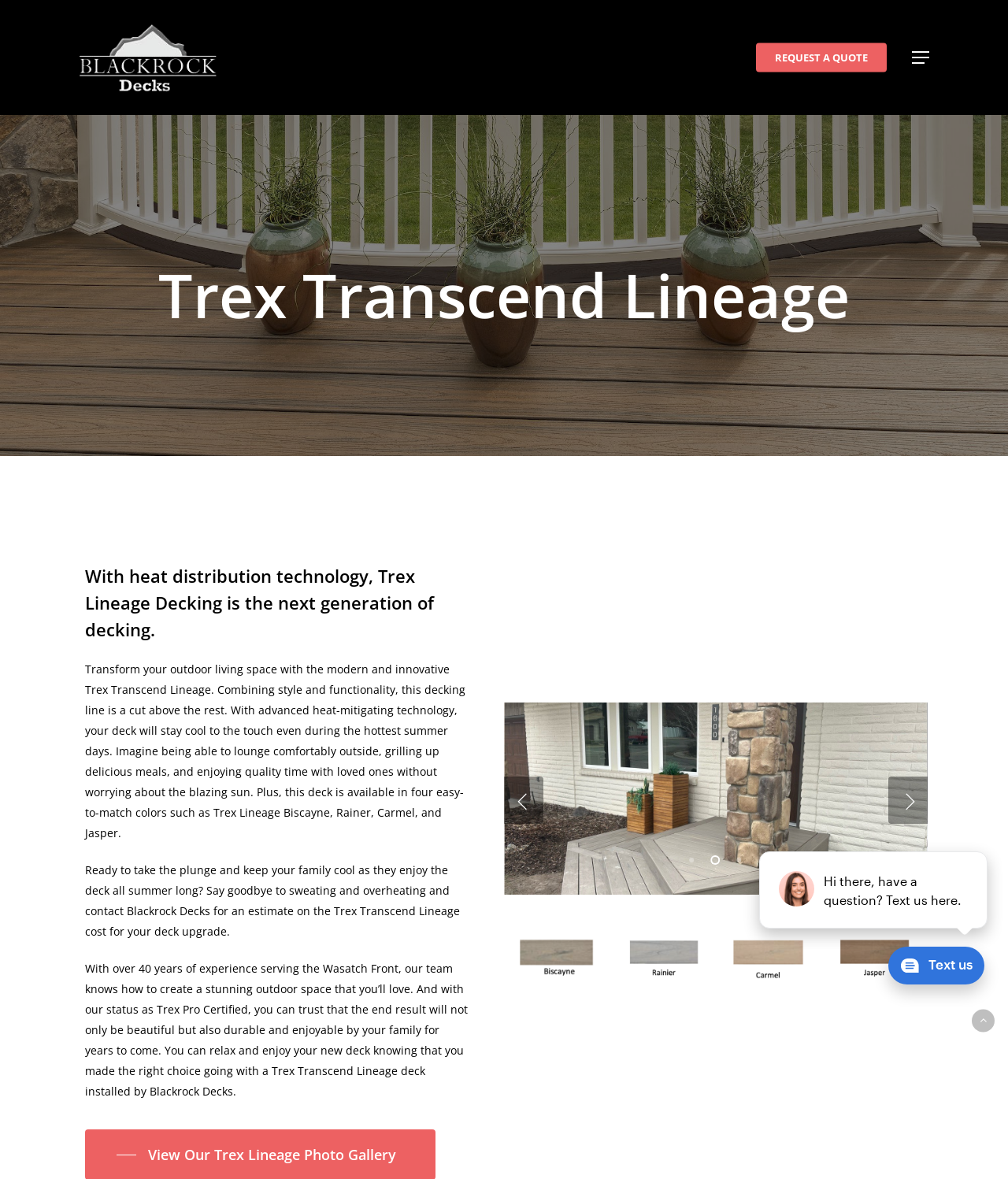Summarize the webpage comprehensively, mentioning all visible components.

This webpage is about Trex Transcend Lineage decking from Blackrock Decks, focusing on its benefits and features for outdoor living spaces. At the top left, there is a logo and a link to Blackrock Decks. On the top right, a "REQUEST A QUOTE" link is prominently displayed. A navigation menu button is located at the top right corner.

The main content area is divided into sections. The first section has a heading "Trex Transcend Lineage" and a subheading that describes the decking's heat distribution technology. Below this, there is a paragraph of text that explains the benefits of this decking, including its ability to stay cool to the touch even on hot summer days. The text also highlights the availability of the decking in four colors.

The next section has another paragraph of text that encourages readers to contact Blackrock Decks for an estimate on the Trex Transcend Lineage cost for their deck upgrade. This is followed by a section that describes Blackrock Decks' experience and certification as a Trex Pro Certified installer.

Further down, there is a heading "View Our Trex Lineage Photo Gallery" with a button to view the gallery. Below this, there are several links to navigate through the webpage, including pagination links and links to other sections of the webpage.

At the bottom of the page, there is a "Back to top" link and two iframes, one for a podium webchat widget prompt and another for a podium webchat widget bubble.